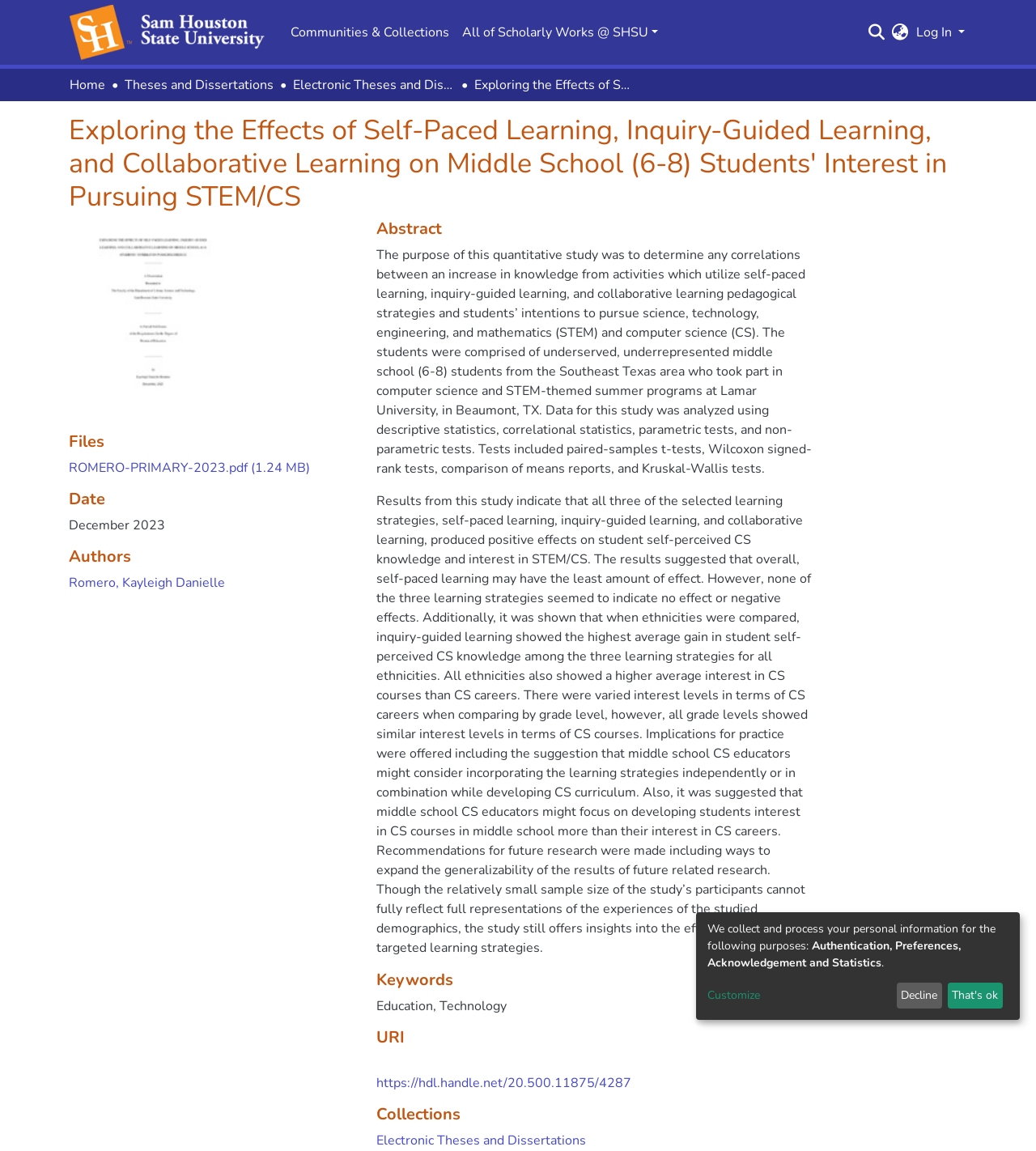Show the bounding box coordinates for the element that needs to be clicked to execute the following instruction: "Download the PDF file". Provide the coordinates in the form of four float numbers between 0 and 1, i.e., [left, top, right, bottom].

[0.066, 0.399, 0.299, 0.414]